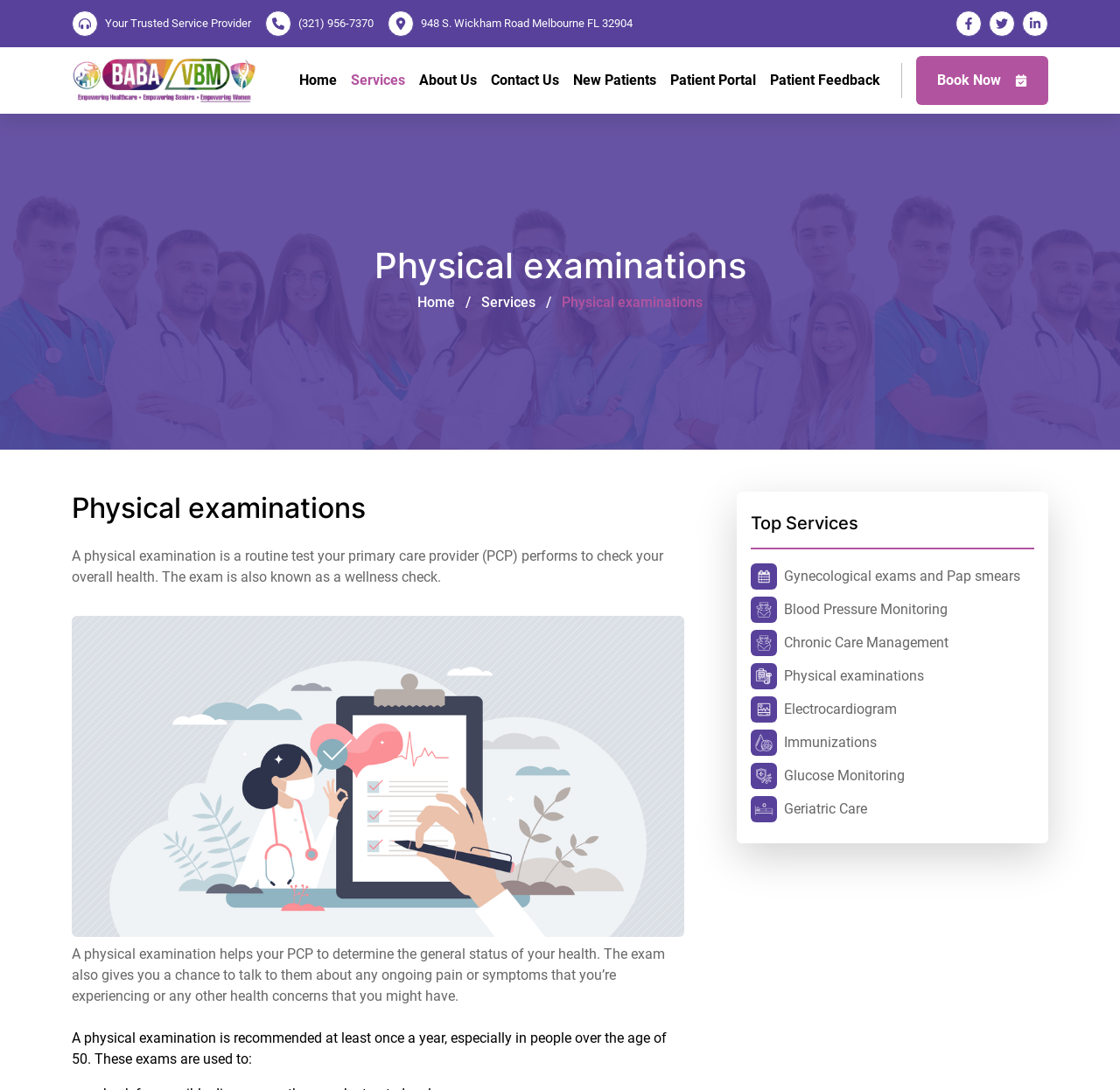Please identify the bounding box coordinates of the clickable region that I should interact with to perform the following instruction: "Click the 'Physical examinations' link". The coordinates should be expressed as four float numbers between 0 and 1, i.e., [left, top, right, bottom].

[0.67, 0.608, 0.923, 0.632]